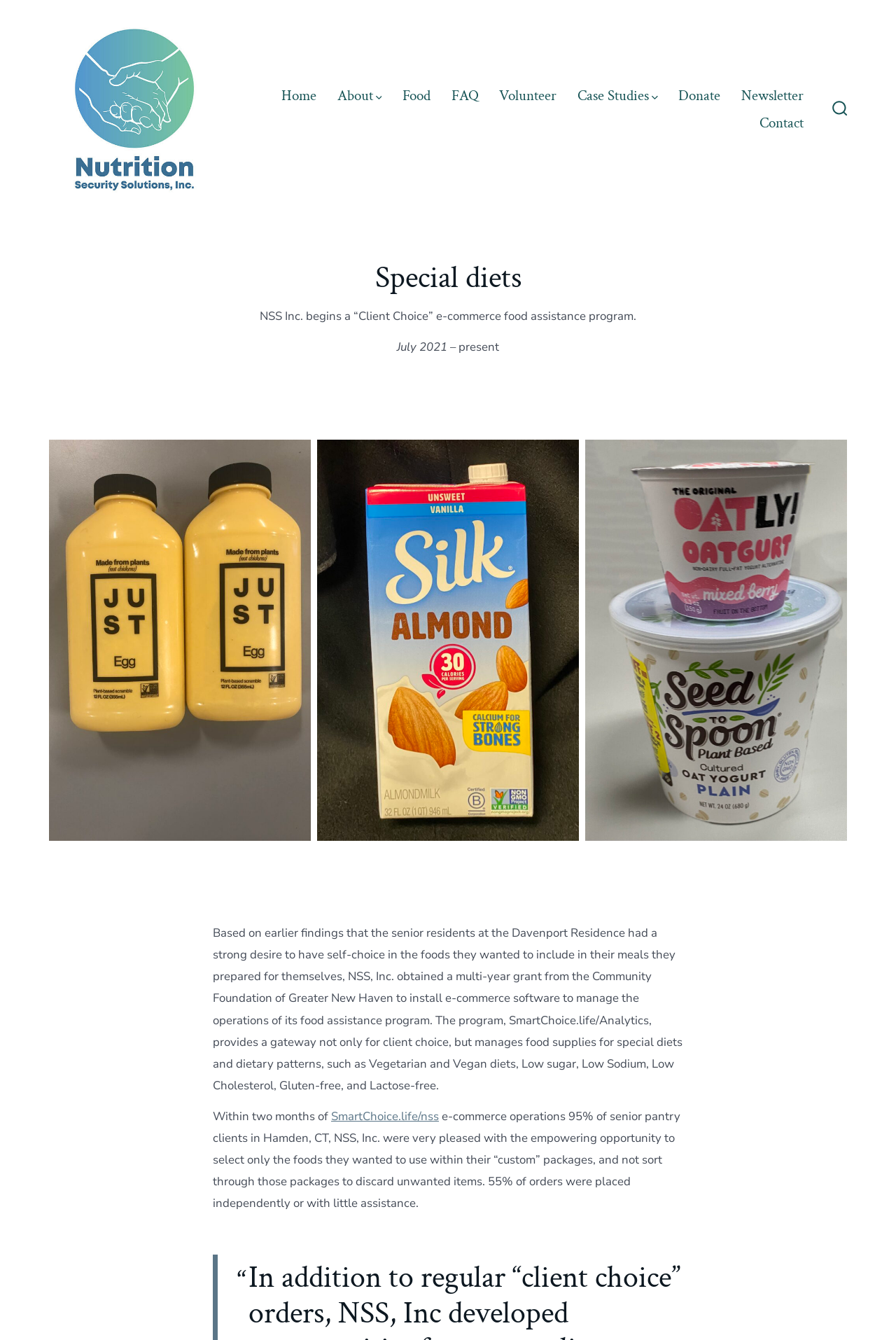Identify the bounding box coordinates of the clickable section necessary to follow the following instruction: "Visit the SmartChoice.life/nss website". The coordinates should be presented as four float numbers from 0 to 1, i.e., [left, top, right, bottom].

[0.37, 0.827, 0.49, 0.839]